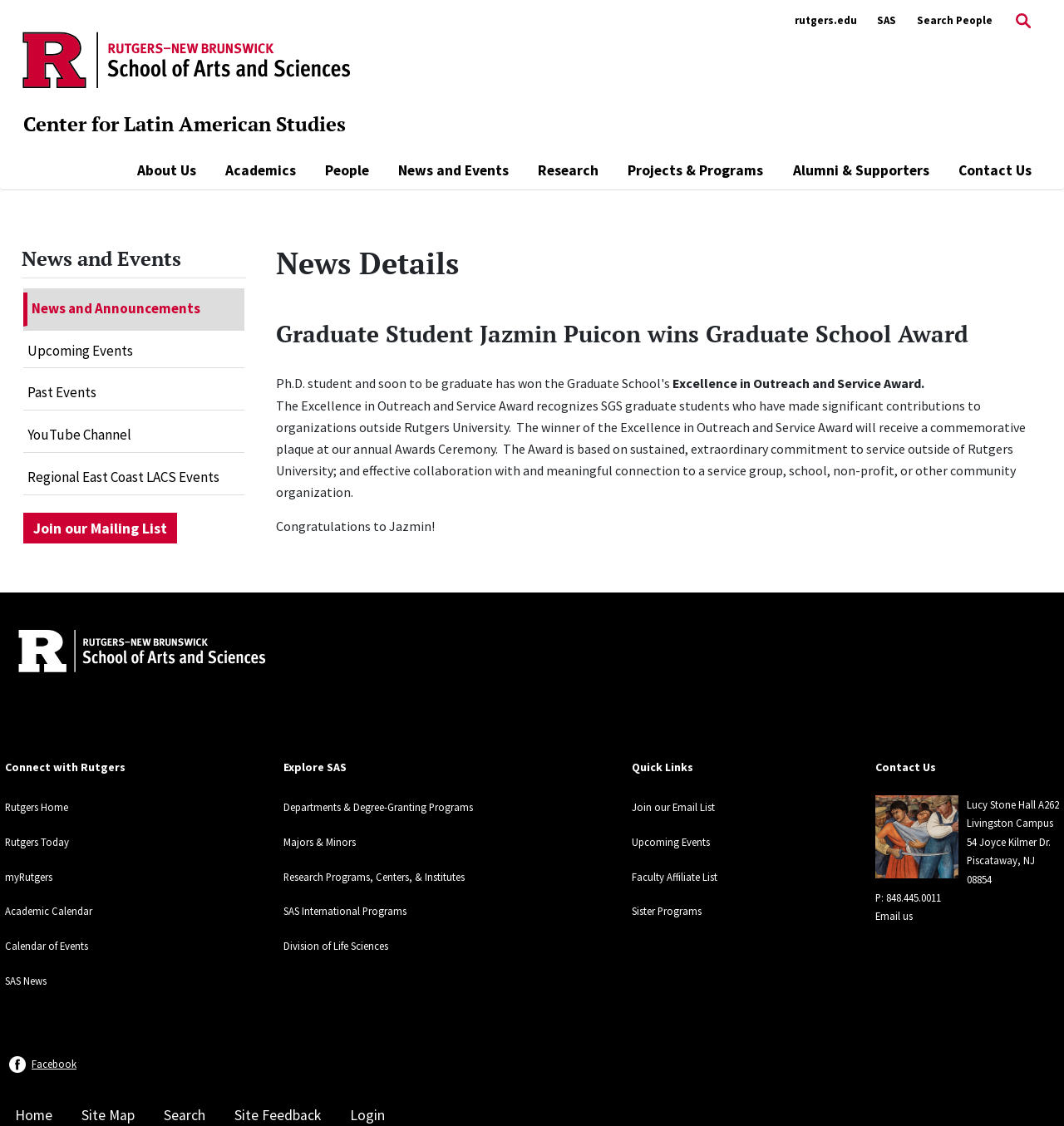Locate the bounding box coordinates of the area where you should click to accomplish the instruction: "Click the 'About Us' button".

[0.129, 0.141, 0.184, 0.161]